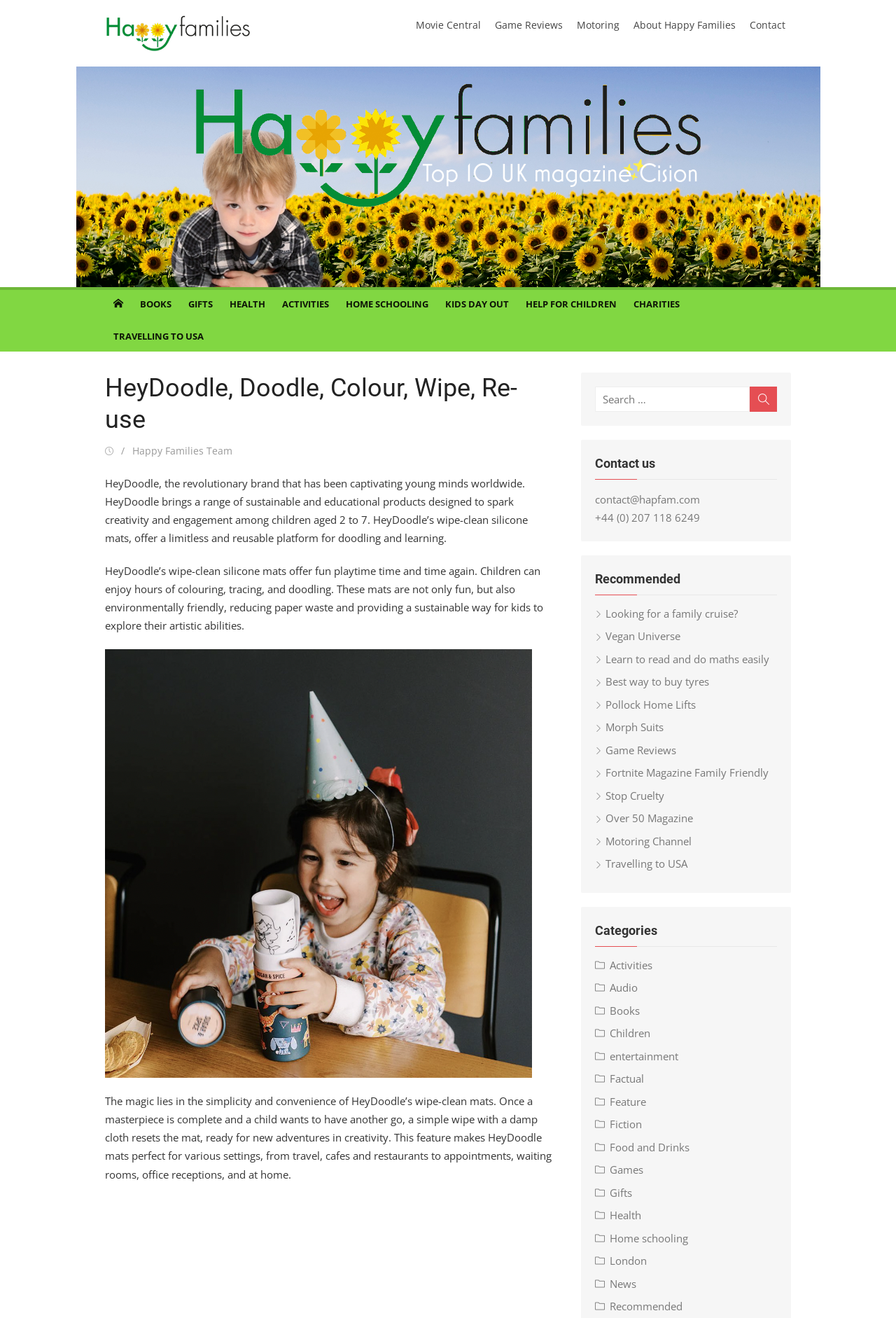What is the brand name of the product?
Carefully analyze the image and provide a detailed answer to the question.

The brand name of the product is mentioned in the heading 'HeyDoodle, Doodle, Colour, Wipe, Re-use' and also in the text 'HeyDoodle, the revolutionary brand that has been captivating young minds worldwide.'